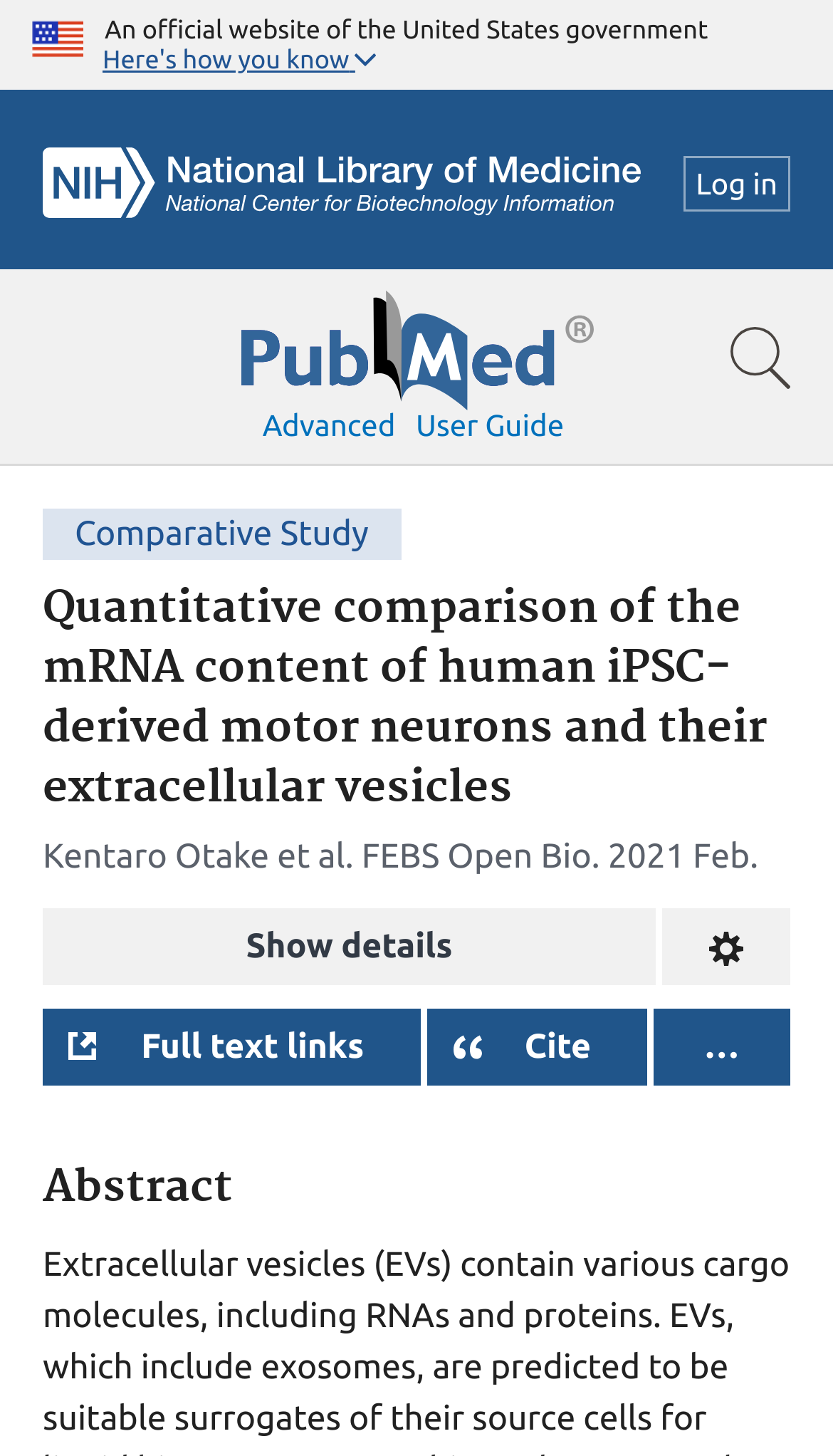Using the information in the image, could you please answer the following question in detail:
What is the format of the study's publication date?

The answer can be found in the section where the study's details are provided. The text '2021 Feb' indicates that the publication date is in the format of Month Year, where 'Feb' is the abbreviation for February.